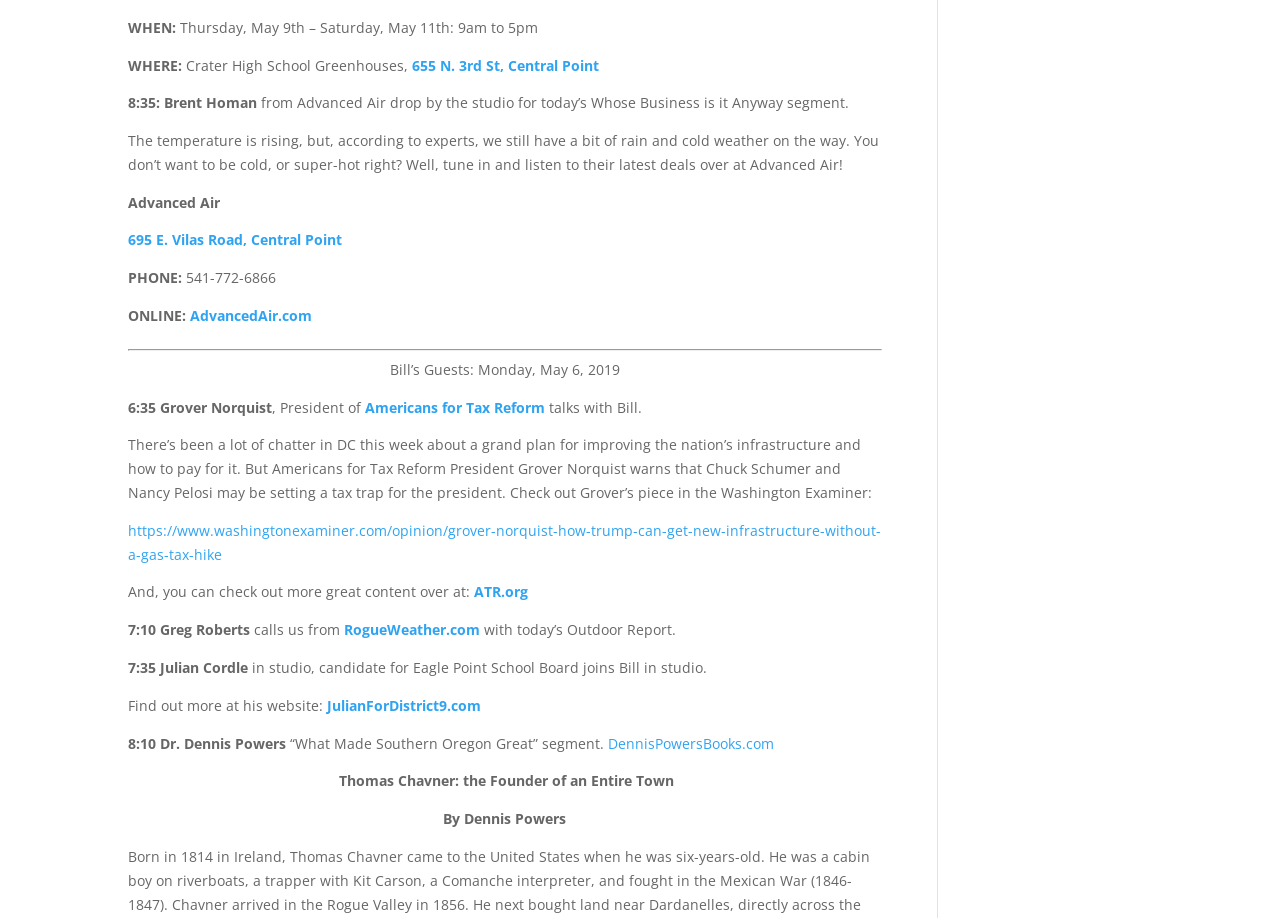Provide the bounding box for the UI element matching this description: "Americans for Tax Reform".

[0.285, 0.433, 0.426, 0.454]